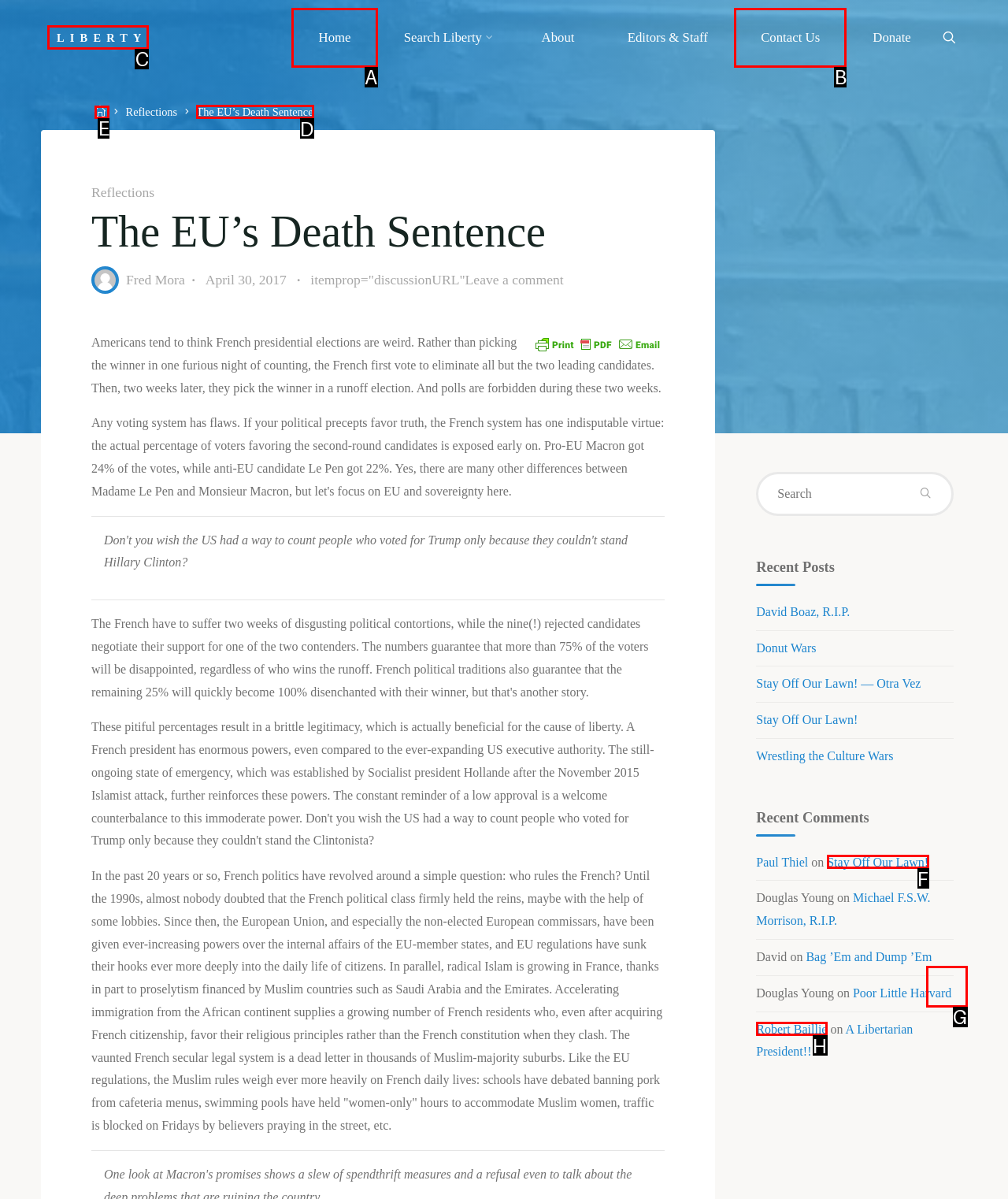Tell me which one HTML element I should click to complete this task: Read the article 'The EU’s Death Sentence' Answer with the option's letter from the given choices directly.

D